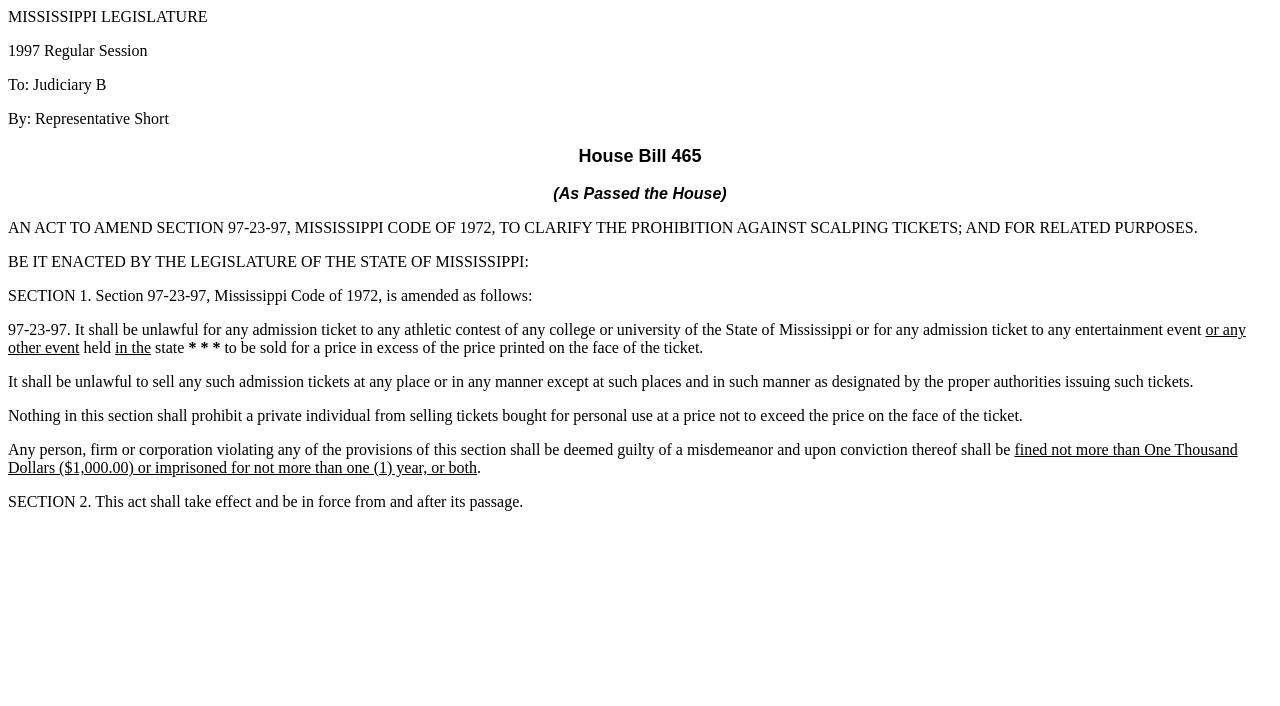Using the information shown in the image, answer the question with as much detail as possible: When does the act take effect?

The webpage states 'SECTION 2. This act shall take effect and be in force from and after its passage' which indicates that the act takes effect after its passage.